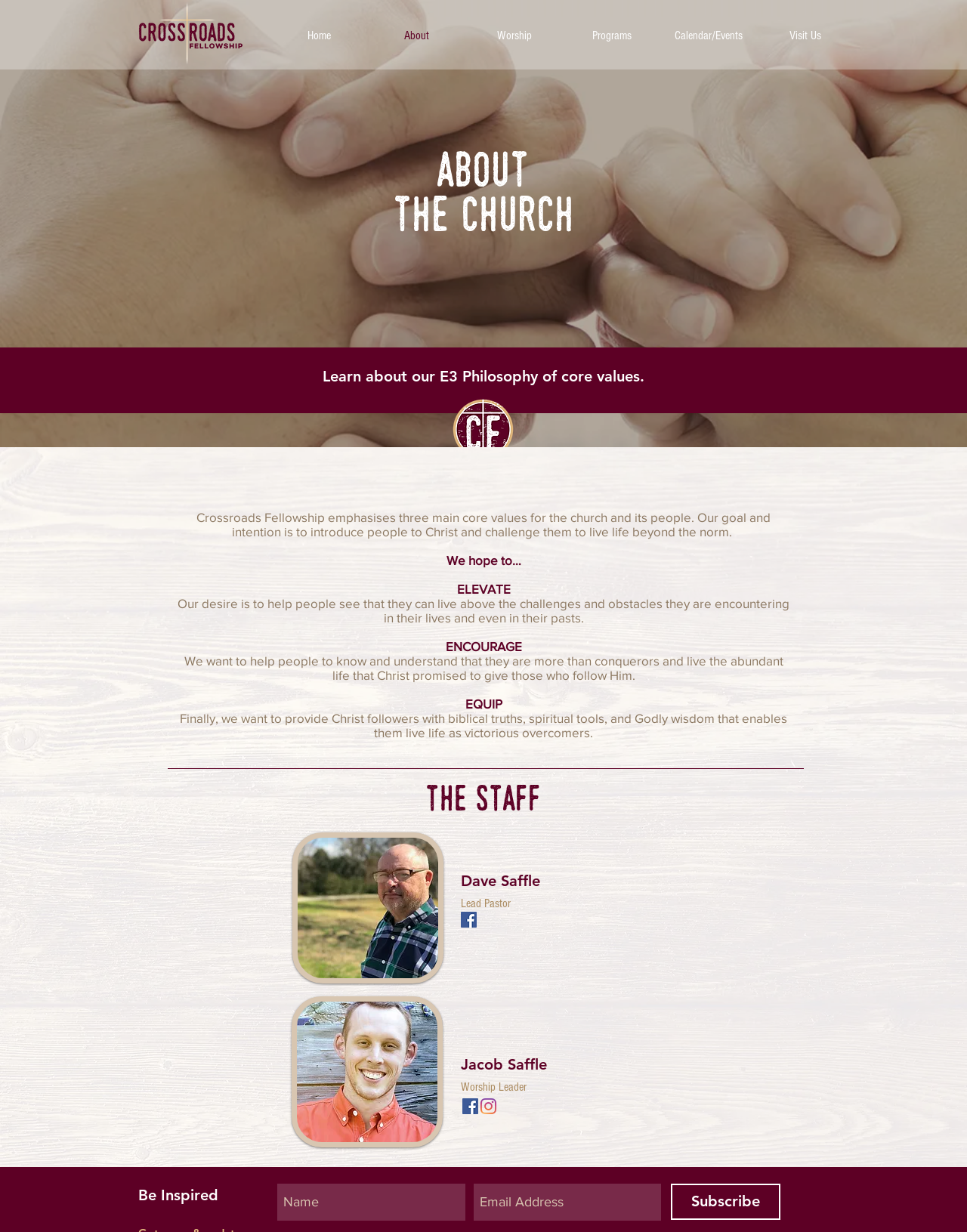What are the three main core values of Crossroads Fellowship church?
Could you answer the question with a detailed and thorough explanation?

According to the webpage, Crossroads Fellowship church emphasizes three main core values, which are ELEVATE, ENCOURAGE, and EQUIP. These values are mentioned in the section 'Learn about our E3 Philosophy of core values'.